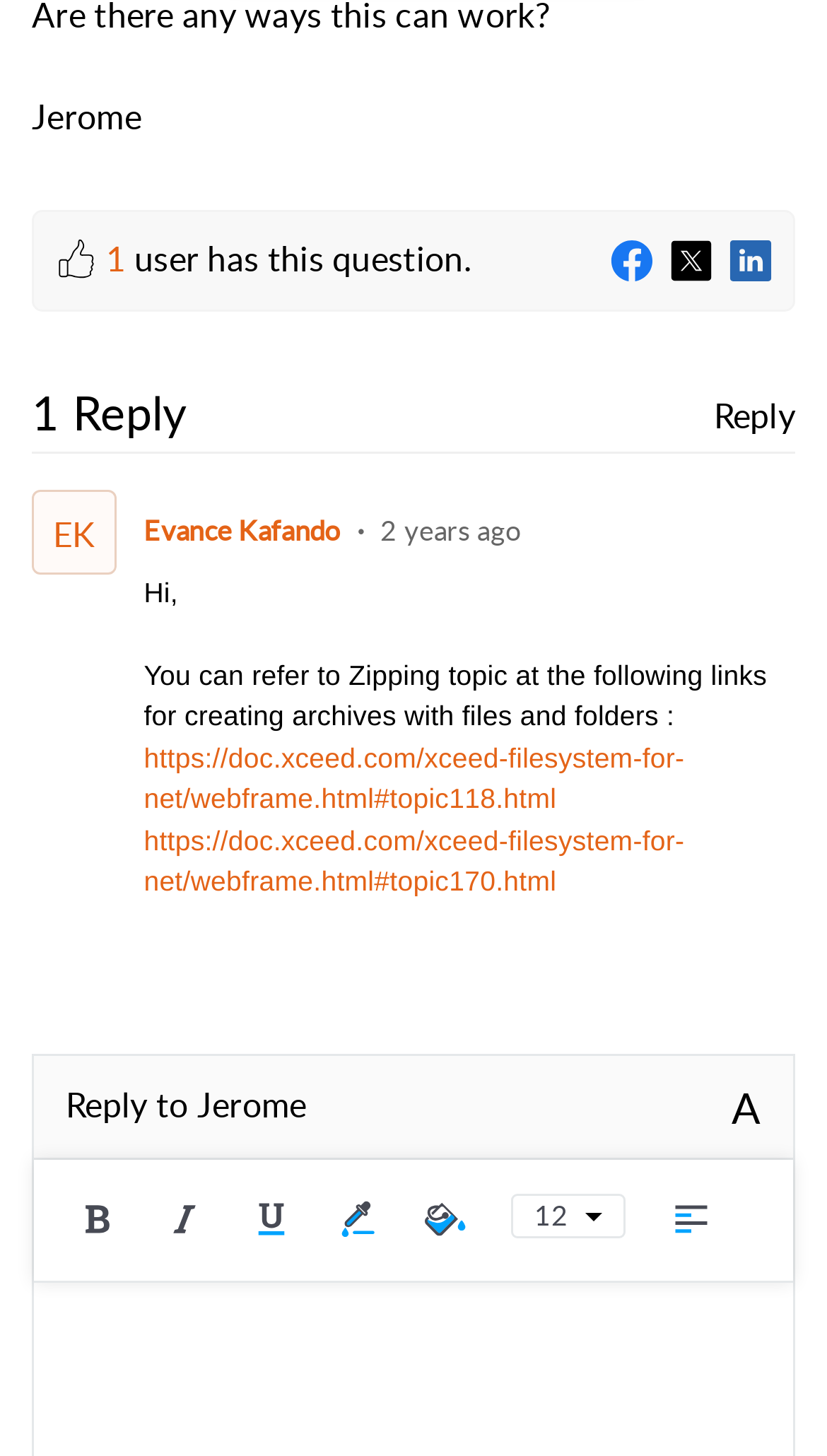Find the bounding box coordinates of the clickable element required to execute the following instruction: "Click on Facebook". Provide the coordinates as four float numbers between 0 and 1, i.e., [left, top, right, bottom].

[0.738, 0.161, 0.79, 0.199]